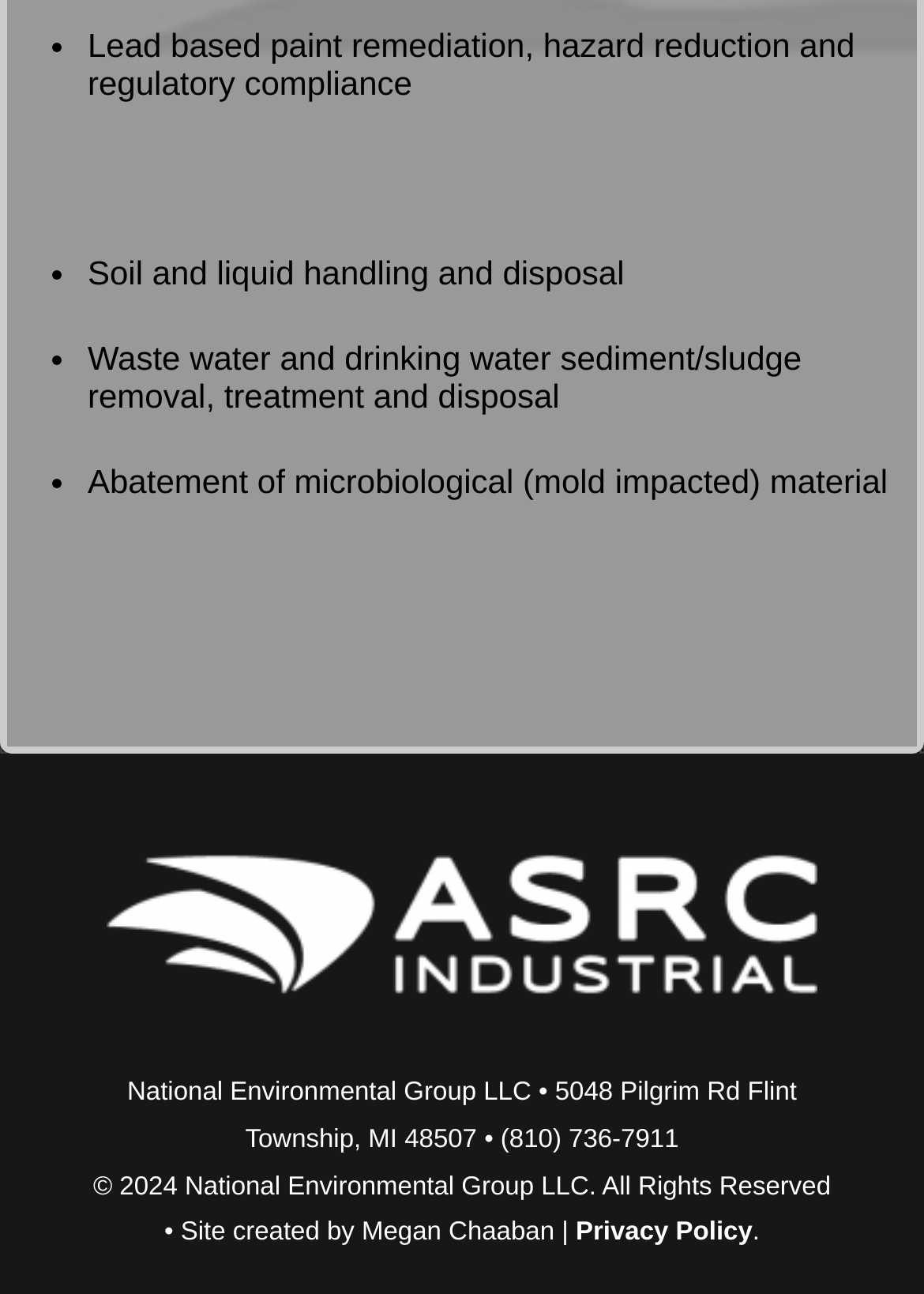What is the copyright year of the website?
Analyze the screenshot and provide a detailed answer to the question.

The copyright year of the website is 2024, as mentioned at the bottom of the webpage.